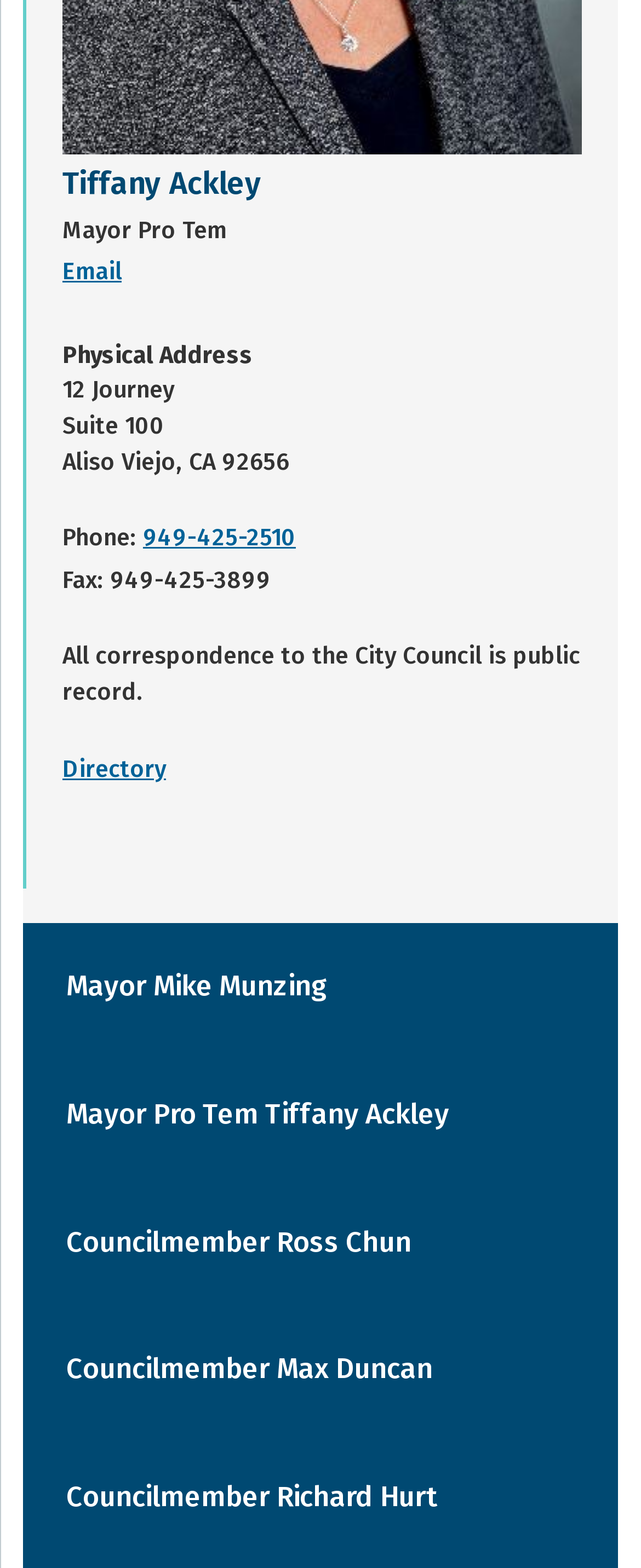Please determine the bounding box coordinates for the UI element described as: "949-425-2510".

[0.223, 0.335, 0.461, 0.352]